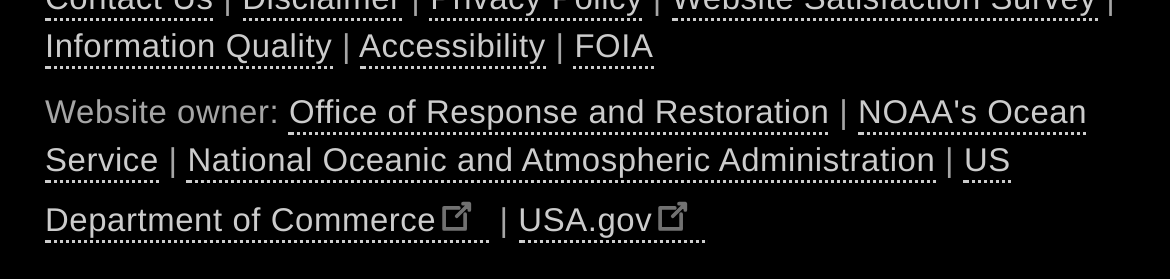Locate the bounding box coordinates for the element described below: "Creepy…". The coordinates must be four float values between 0 and 1, formatted as [left, top, right, bottom].

None